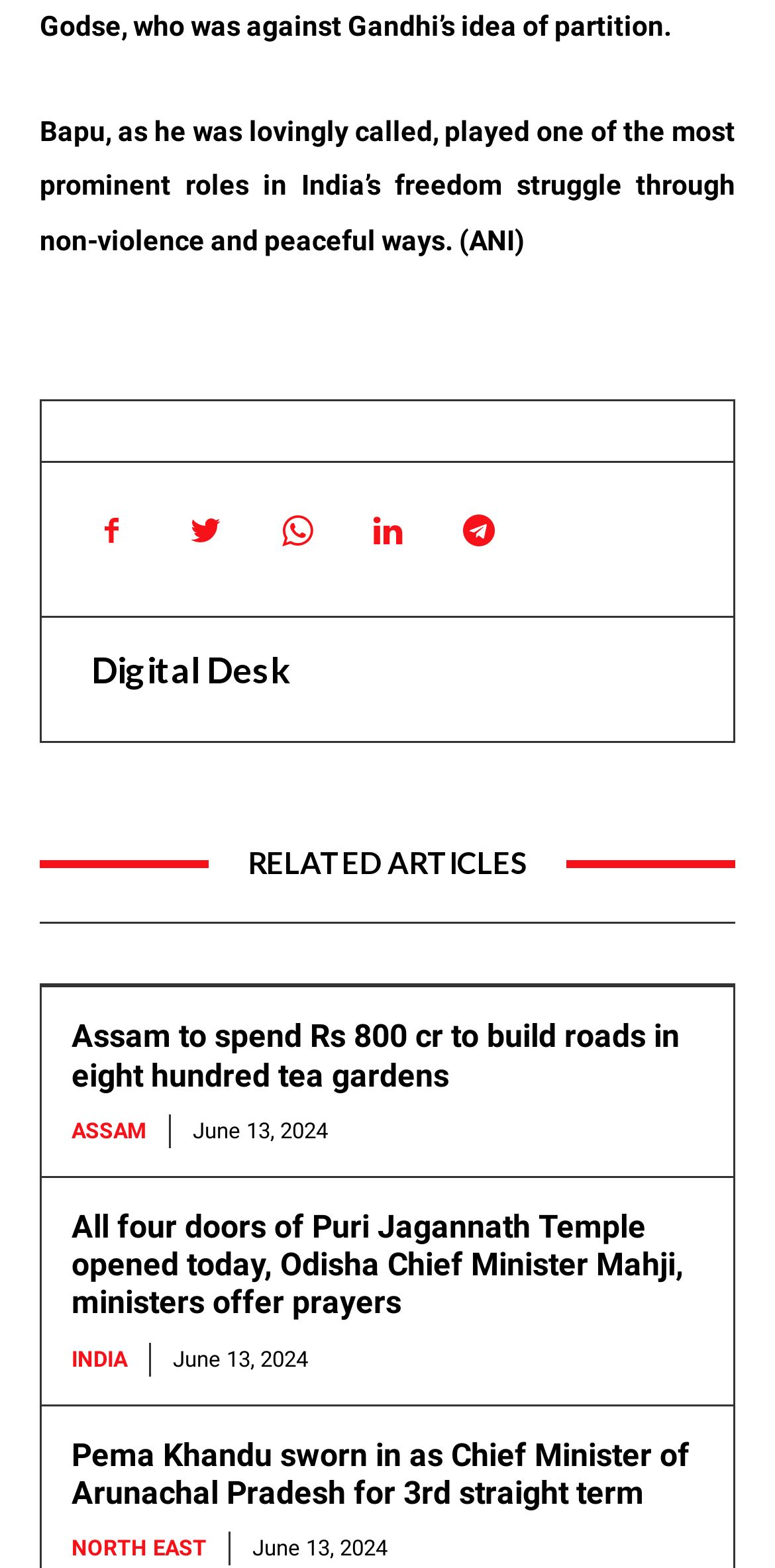Find the bounding box of the UI element described as follows: "North East".

[0.092, 0.977, 0.297, 0.999]